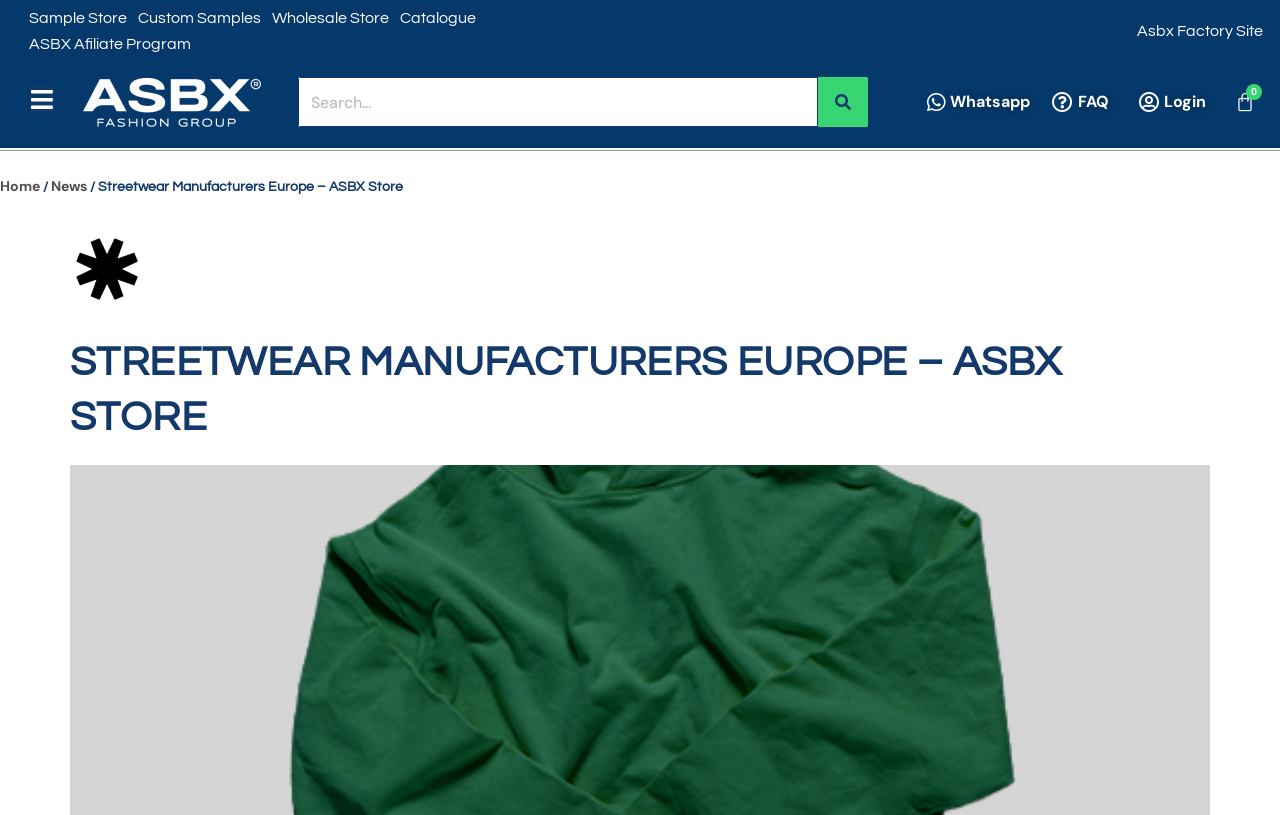Your task is to find and give the main heading text of the webpage.

STREETWEAR MANUFACTURERS EUROPE – ASBX STORE 